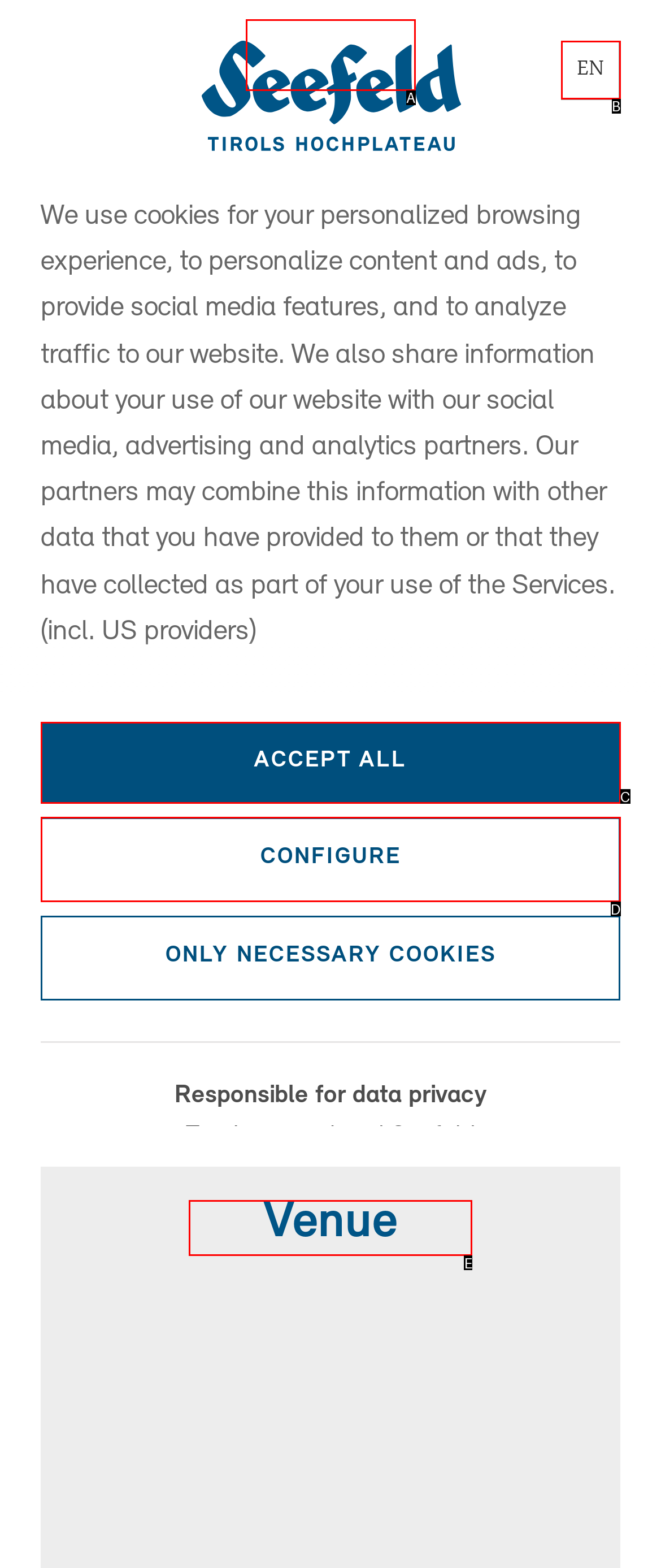Given the description: More information, identify the matching option. Answer with the corresponding letter.

E